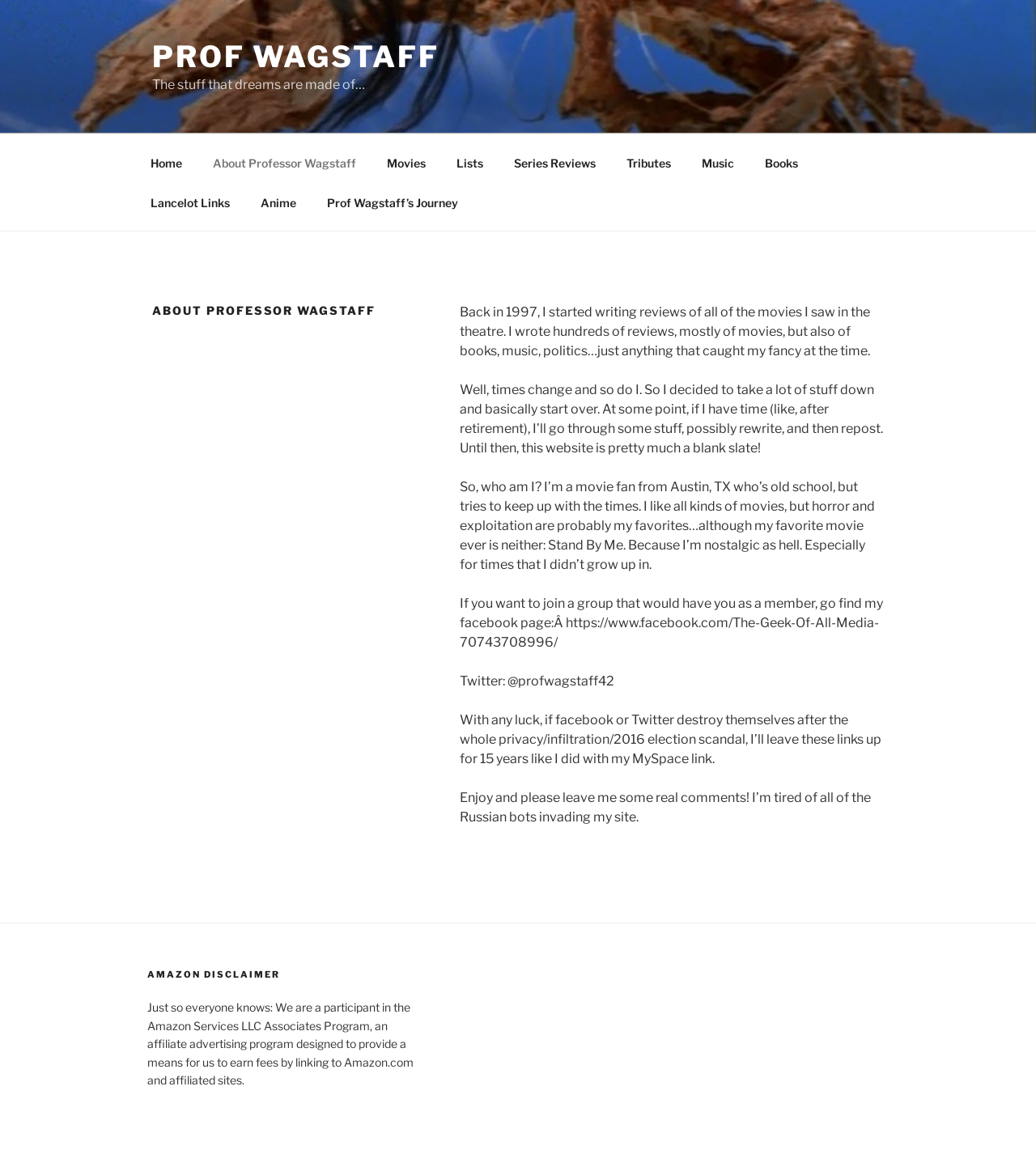Determine the main heading text of the webpage.

ABOUT PROFESSOR WAGSTAFF